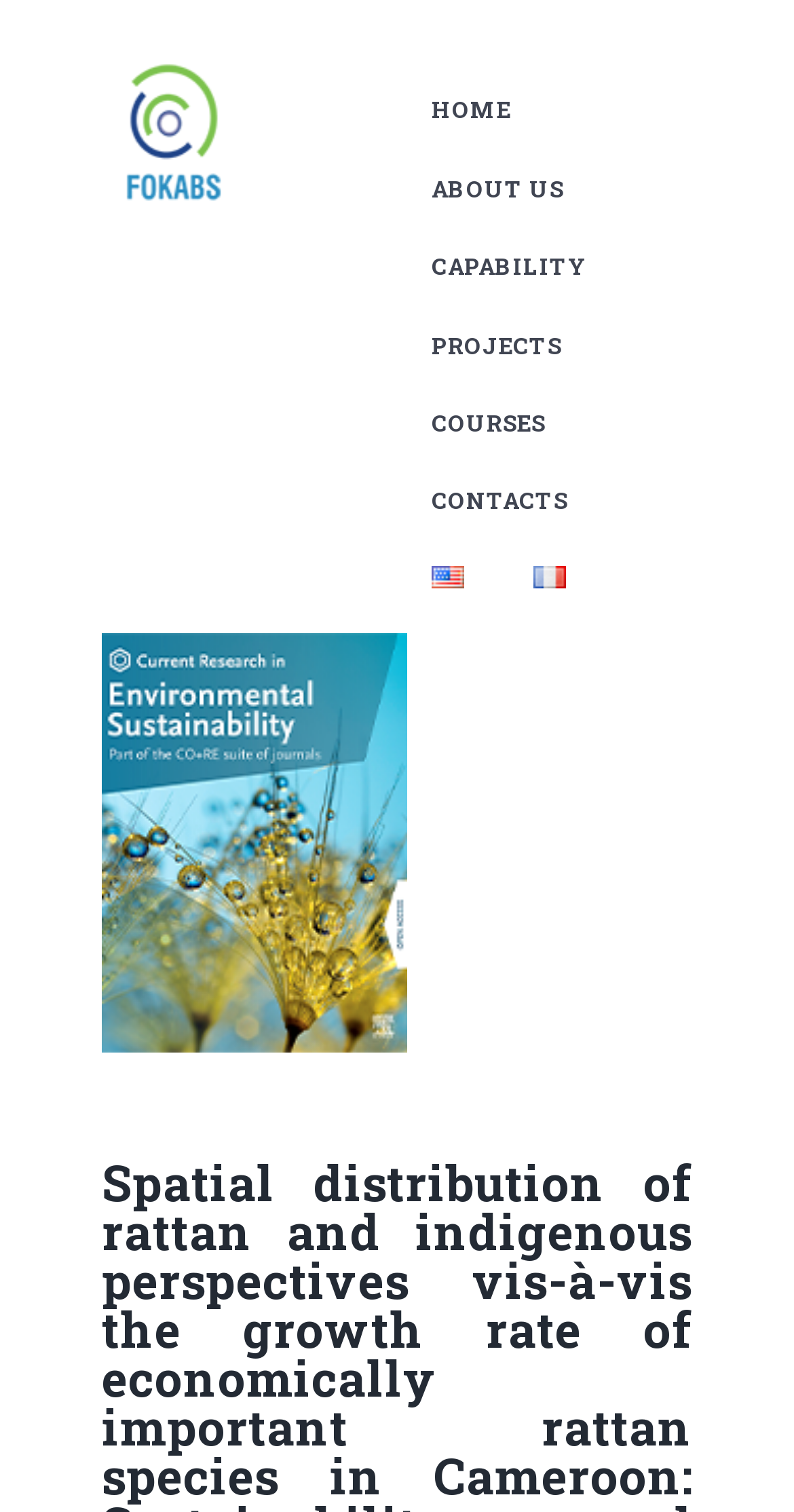How many figures are there on the webpage?
Provide an in-depth answer to the question, covering all aspects.

I scanned the entire webpage and found only one figure, which is located in the middle section of the webpage.